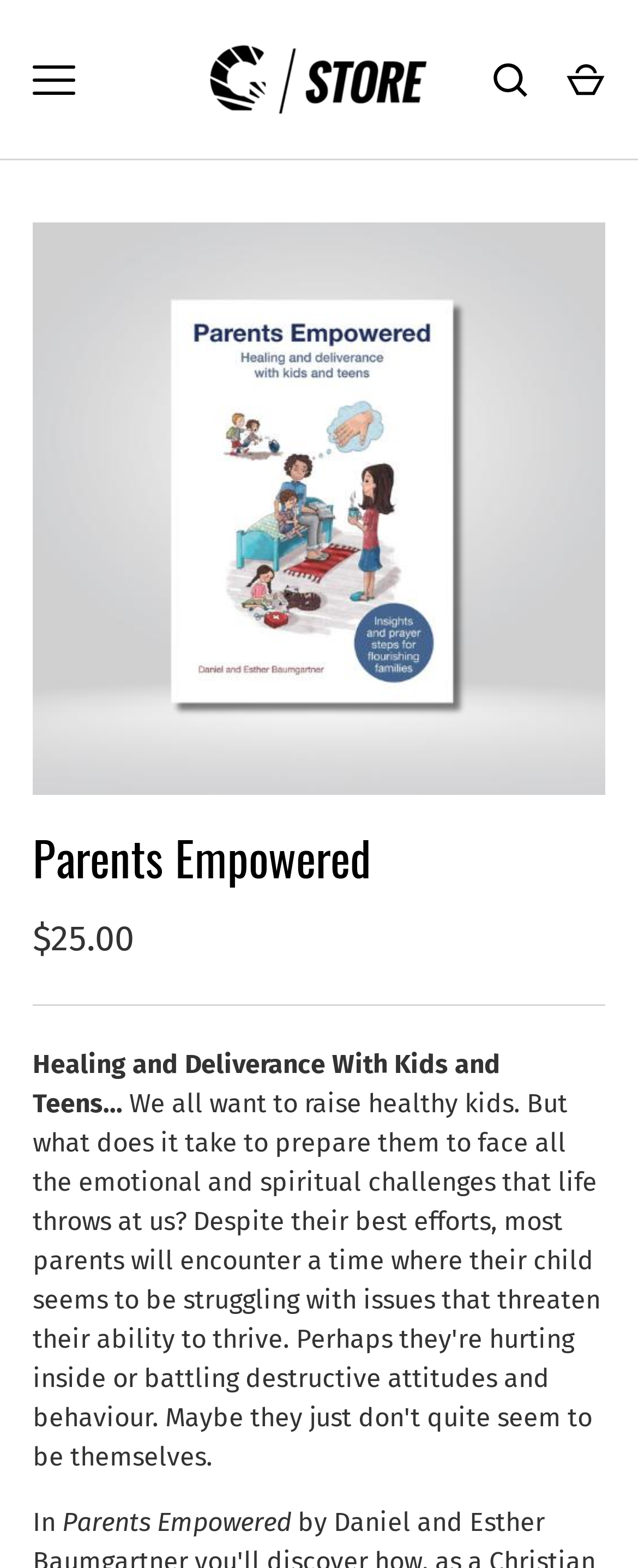Is the menu expanded?
Provide a detailed and well-explained answer to the question.

I found the menu element by looking at the disclosure triangle element that says 'Menu', and then I checked its expanded property, which is set to True.